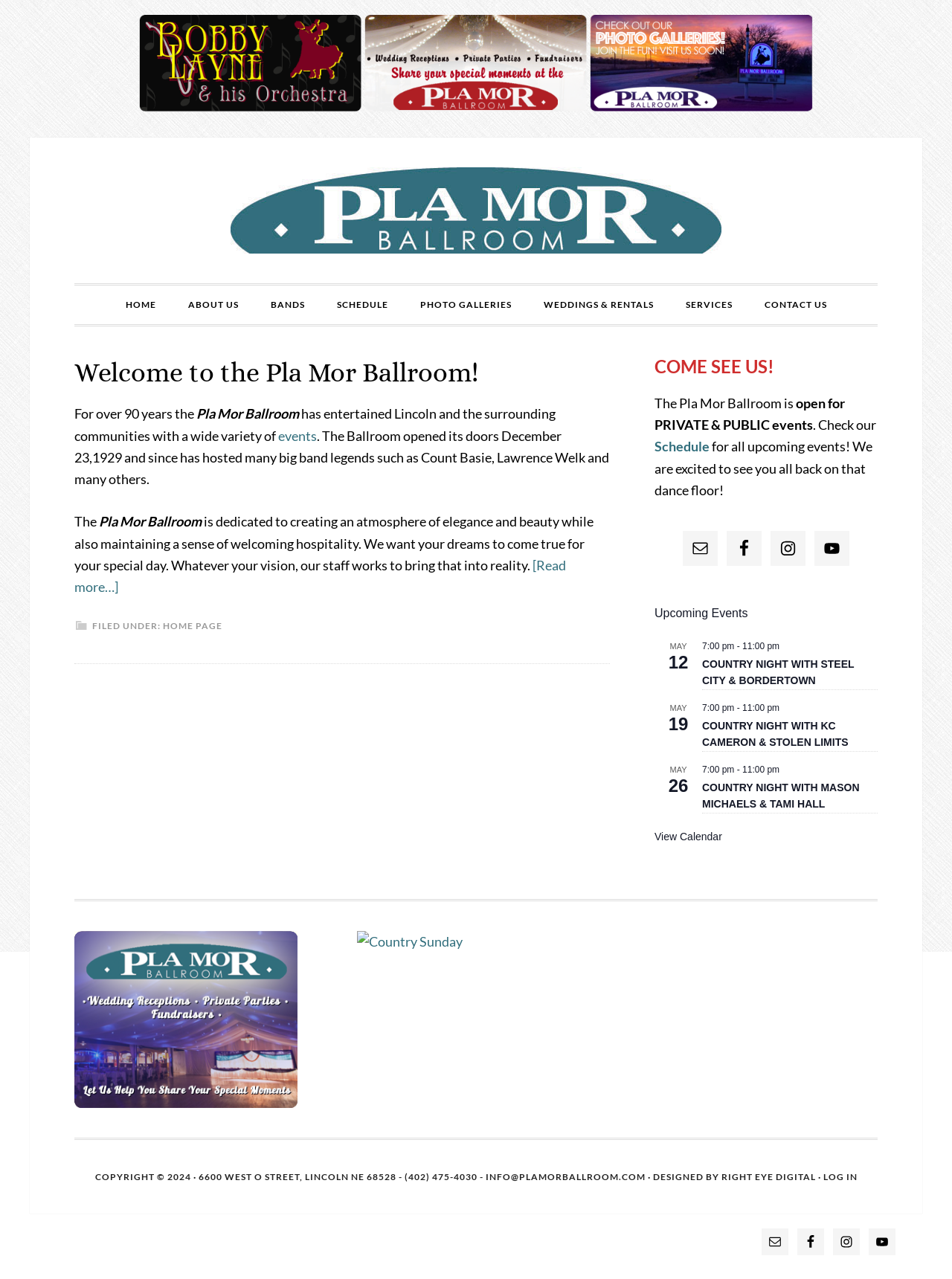Specify the bounding box coordinates of the area to click in order to follow the given instruction: "Contact us through email."

[0.717, 0.415, 0.754, 0.443]